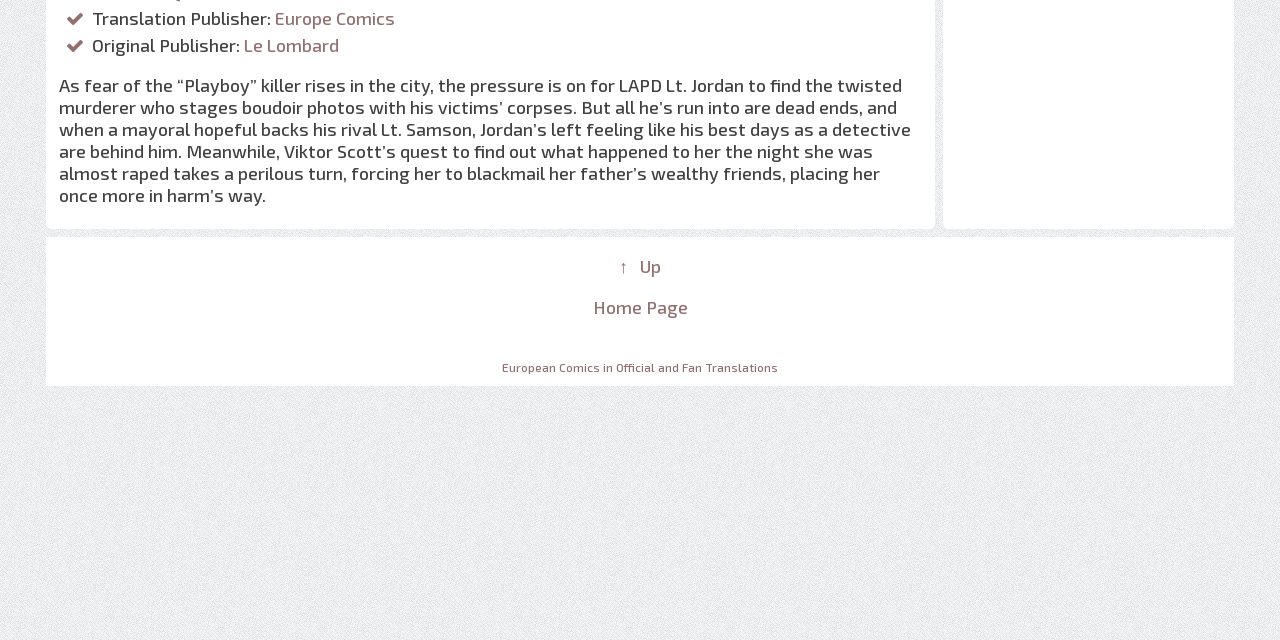Determine the bounding box for the UI element as described: "Machida, Y.". The coordinates should be represented as four float numbers between 0 and 1, formatted as [left, top, right, bottom].

None